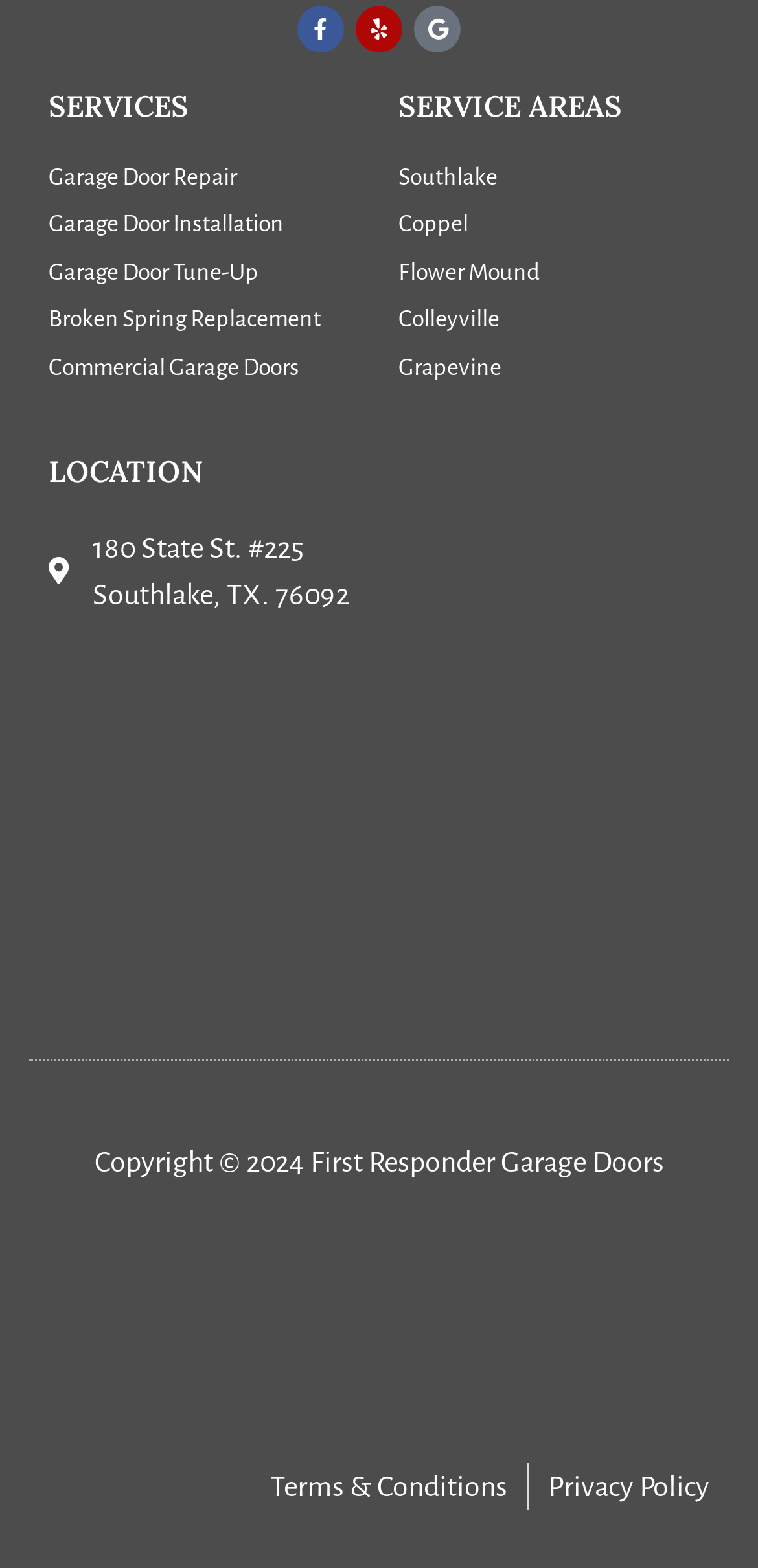Please identify the bounding box coordinates of the area that needs to be clicked to fulfill the following instruction: "Read Terms & Conditions."

[0.356, 0.933, 0.669, 0.963]